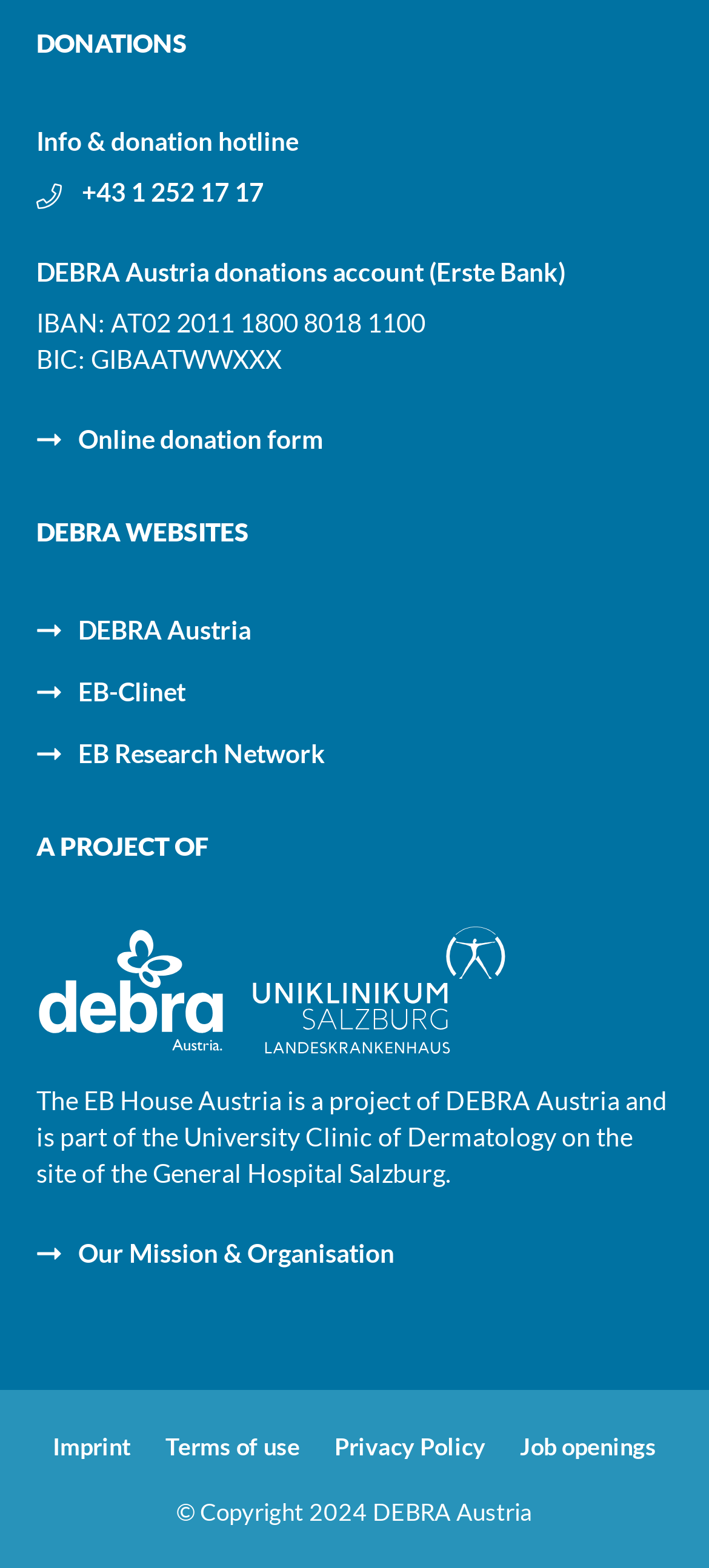What is the phone number for the donation hotline?
Answer the question with a thorough and detailed explanation.

I found the phone number by looking at the element with the 'Phone icon' and the adjacent text element with the phone number.